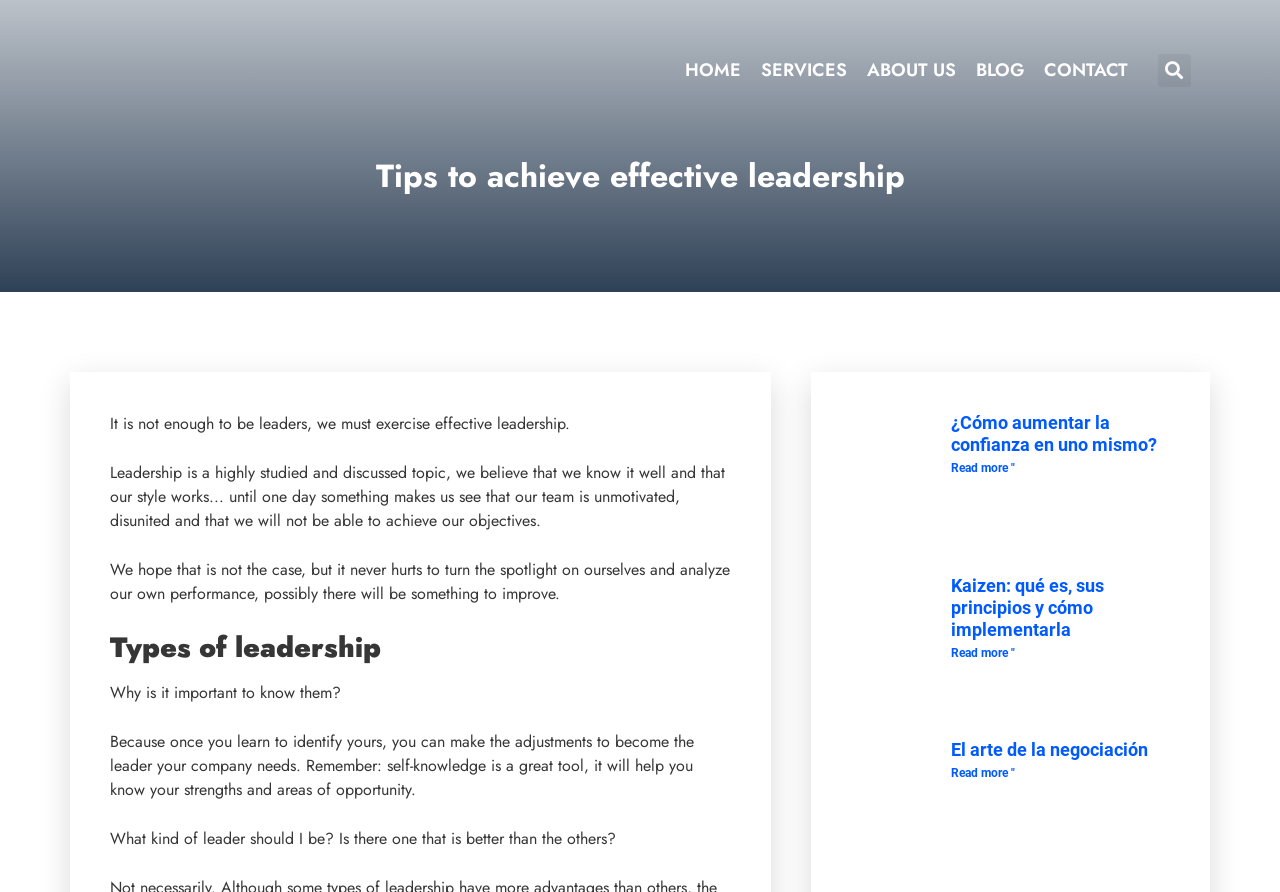Can you find the bounding box coordinates for the element to click on to achieve the instruction: "Search for something"?

[0.905, 0.06, 0.93, 0.097]